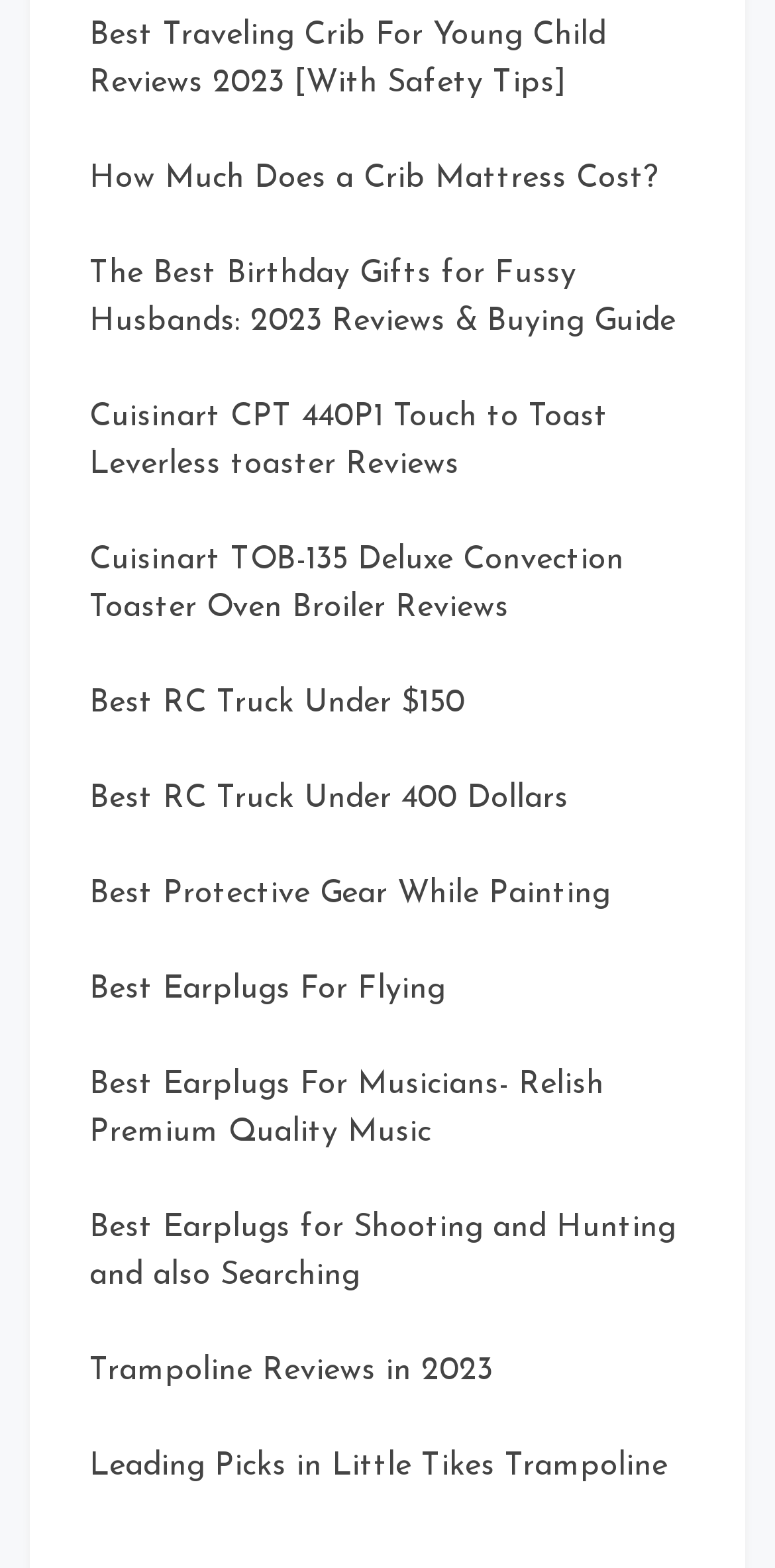Kindly respond to the following question with a single word or a brief phrase: 
What type of user might find this webpage useful?

Online shoppers